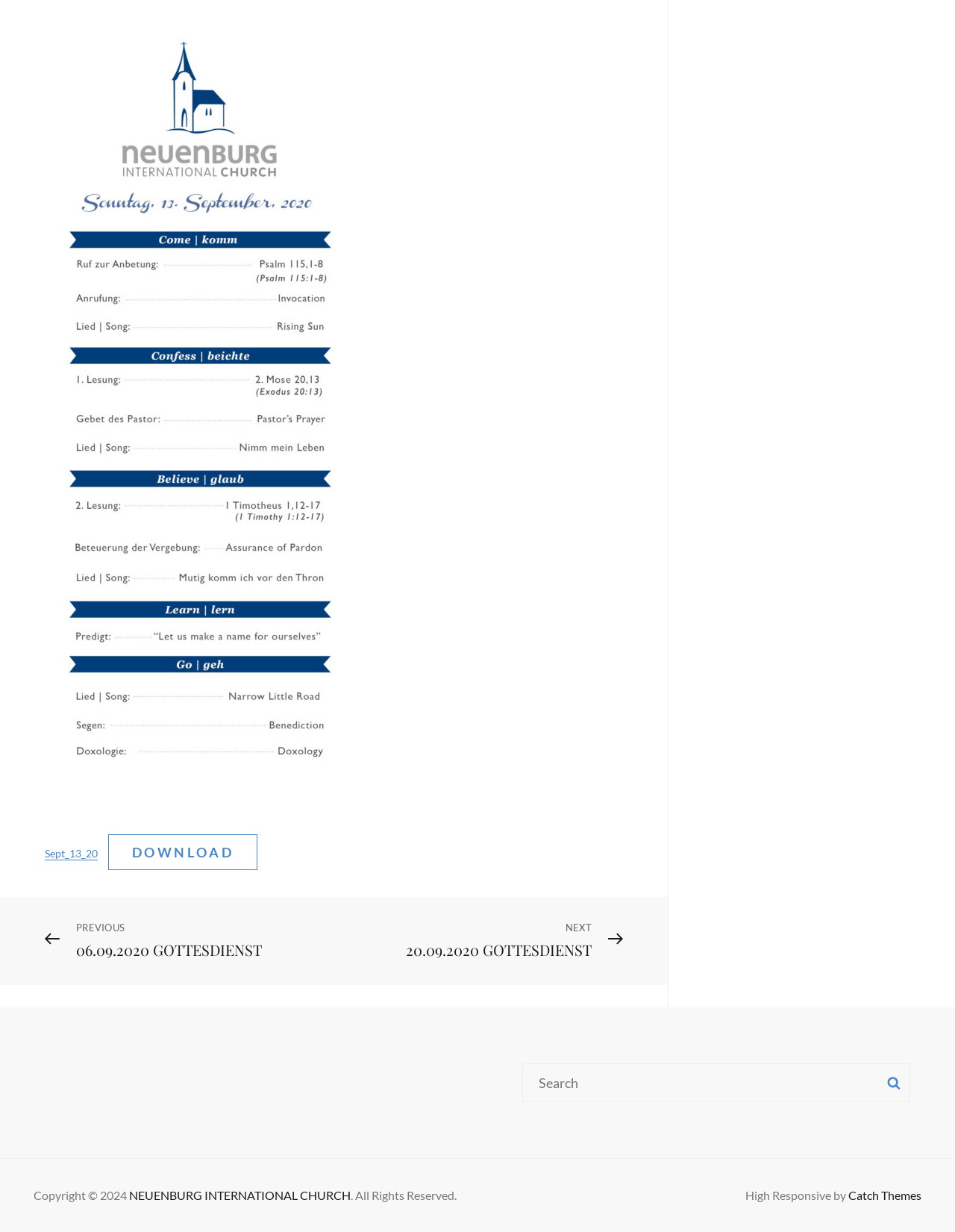Give a one-word or short phrase answer to this question: 
What is the theme of the website?

High Responsive